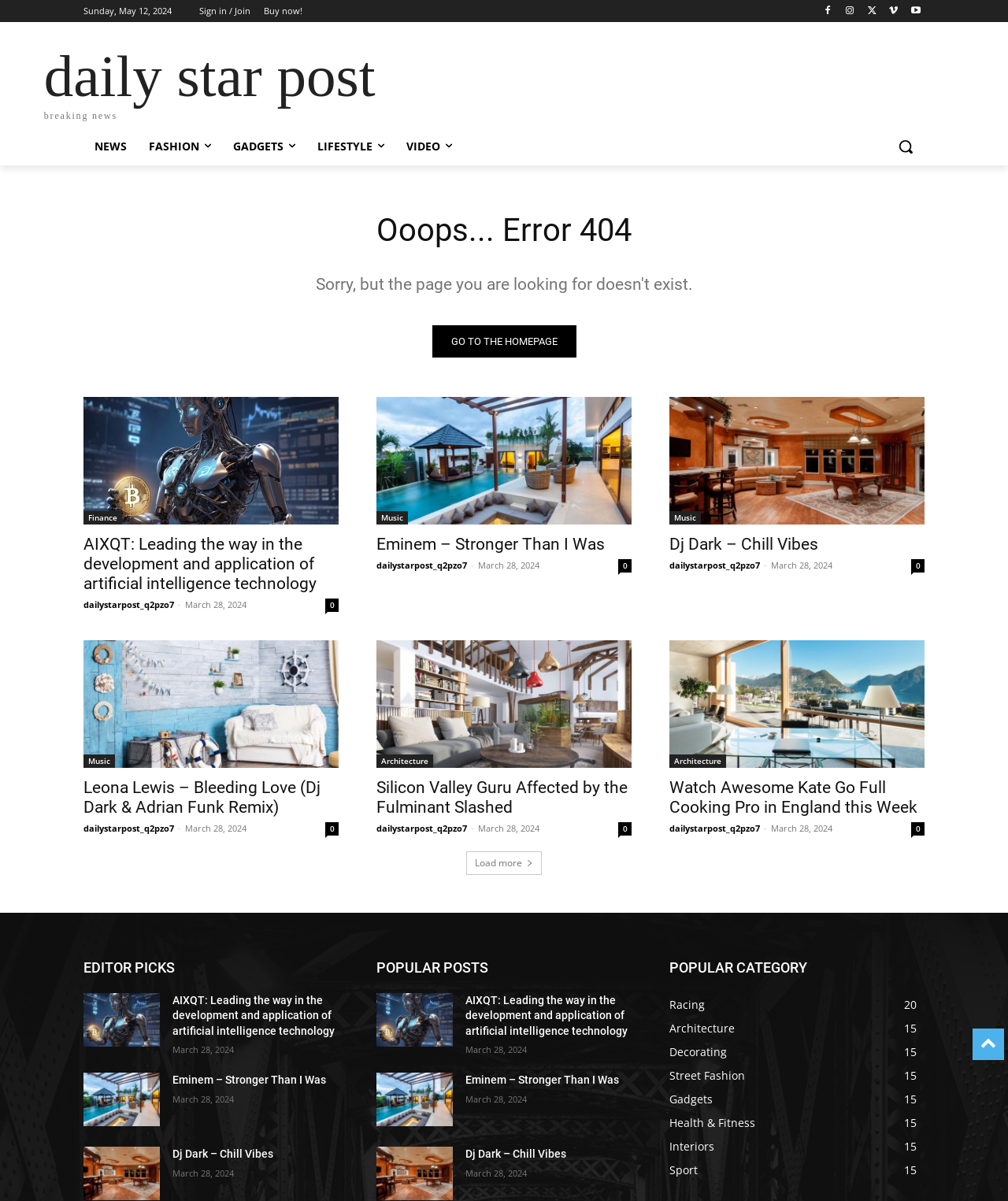Give a comprehensive overview of the webpage, including key elements.

This webpage displays a "Page not found" error message, also known as a 404 error. At the top of the page, there is a date "Sunday, May 12, 2024" and a few links, including "Sign in / Join" and "Buy now!" on the top-right corner. On the top-left corner, there is a logo of "daily star post breaking news" with a few social media links next to it.

Below the logo, there are several navigation links, including "NEWS", "FASHION", "GADGETS", "LIFESTYLE", and "VIDEO". A search button is located on the top-right corner.

The main content of the page is divided into several sections. The first section displays an error message "Ooops... Error 404" with a link to "GO TO THE HOMEPAGE" below it. 

The next section appears to be a news feed or a blog roll, with several articles listed in a vertical column. Each article has a title, a brief summary, and a timestamp. The articles are categorized into different topics, including "Finance", "Music", and "Architecture". There are also links to "Load more" articles at the bottom of the section.

Finally, there is a section titled "EDITOR PICKS" at the bottom of the page, which features a few highlighted articles with titles, summaries, and timestamps.